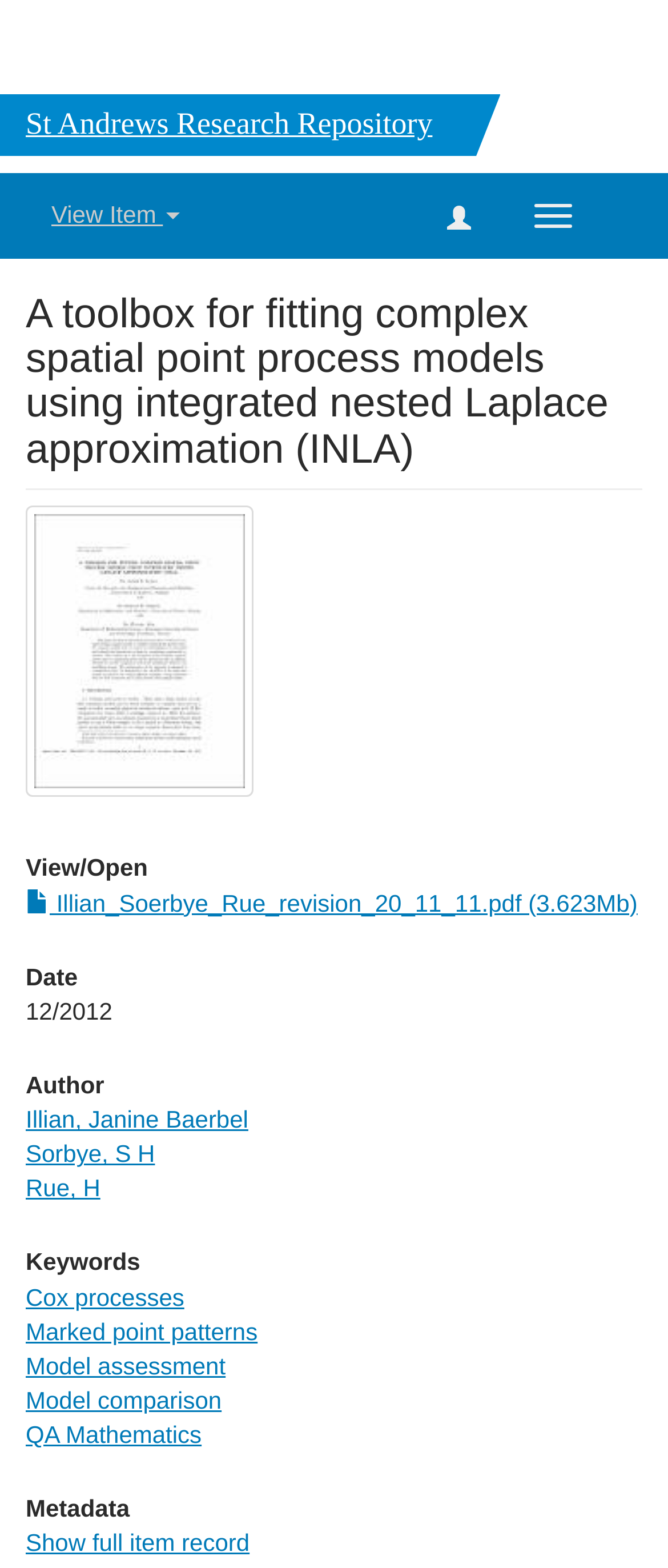Identify the bounding box coordinates of the element to click to follow this instruction: 'Open the PDF file'. Ensure the coordinates are four float values between 0 and 1, provided as [left, top, right, bottom].

[0.038, 0.567, 0.954, 0.584]